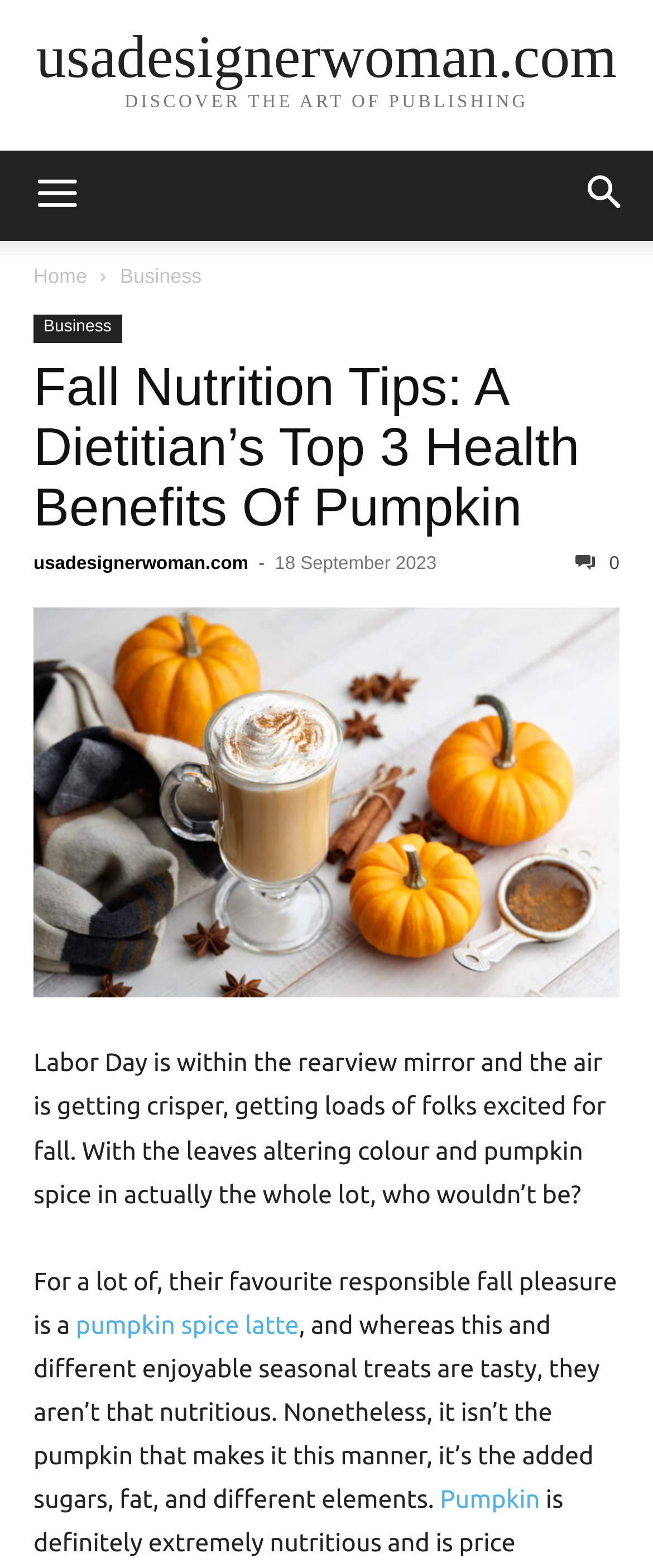Deliver a detailed narrative of the webpage's visual and textual elements.

The webpage is about fall nutrition tips, specifically highlighting the health benefits of pumpkin. At the top left, there is a link to the website "usadesignerwoman.com". Below it, there is a static text "DISCOVER THE ART OF PUBLISHING". On the top right, there are two icons, a search icon and a button with a hamburger icon.

The main navigation menu is located below the top section, with links to "Home" and "Business". The "Business" link has a submenu with another "Business" link.

The main content of the webpage is divided into sections. The first section has a heading "Fall Nutrition Tips: A Dietitian’s Top 3 Health Benefits Of Pumpkin" and a link to the same title. Below the heading, there is a link to the website "usadesignerwoman.com", a separator, and a timestamp "18 September 2023". On the right side of this section, there is a link with a comment icon and a number "0".

Below this section, there is an image related to the topic of fall nutrition tips. The image takes up most of the width of the webpage.

The next section has a block of text that discusses the excitement of fall and the popularity of pumpkin spice lattes. The text also mentions that while these treats are tasty, they are not nutritious due to added sugars, fat, and other ingredients. There is a link to "pumpkin spice latte" within the text. The text continues to discuss the health benefits of pumpkin, with a link to "Pumpkin" at the end.

Overall, the webpage has a clean layout, with clear headings and concise text. The use of icons and images adds visual interest to the page.